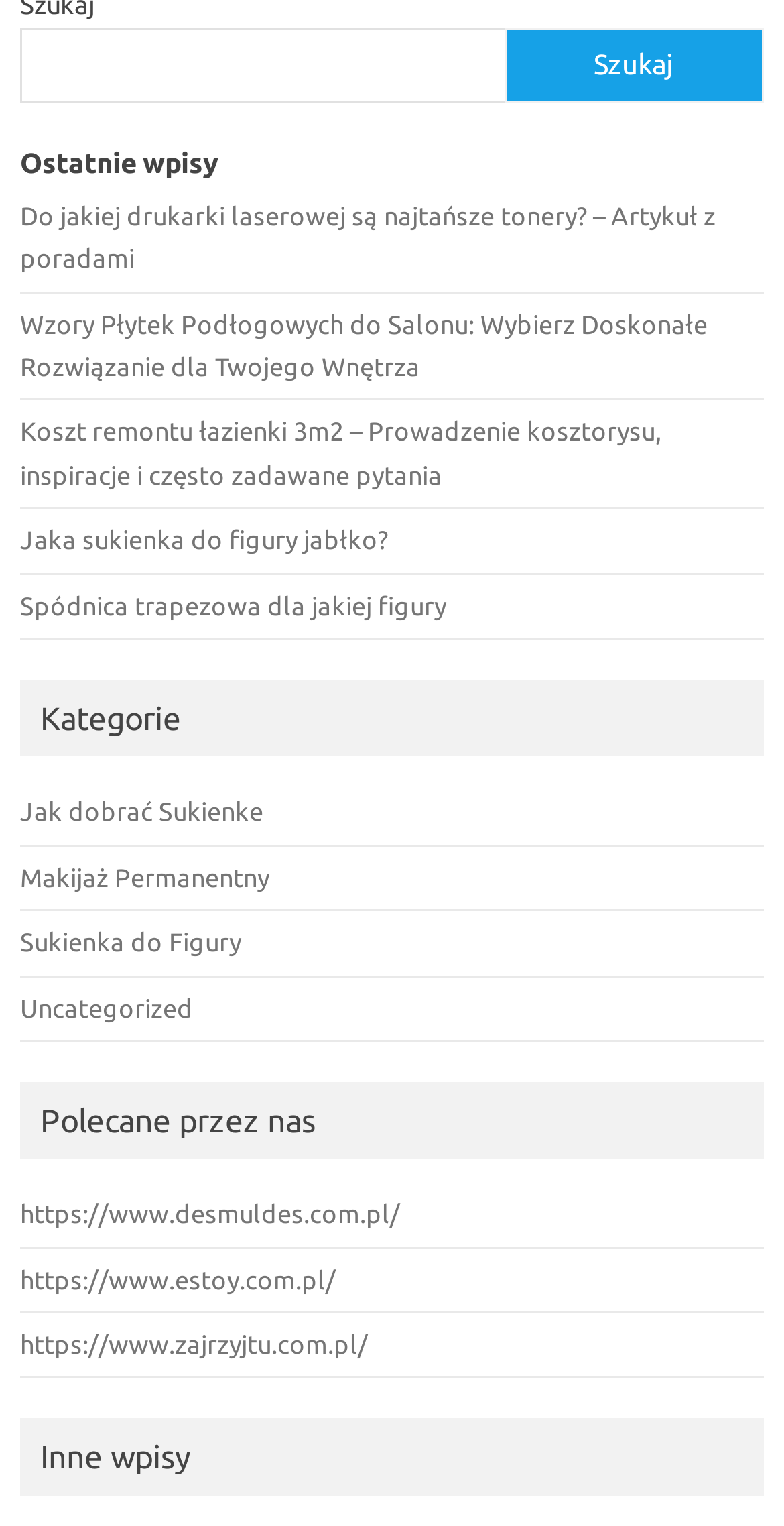Determine the bounding box coordinates of the clickable area required to perform the following instruction: "search again". The coordinates should be represented as four float numbers between 0 and 1: [left, top, right, bottom].

None